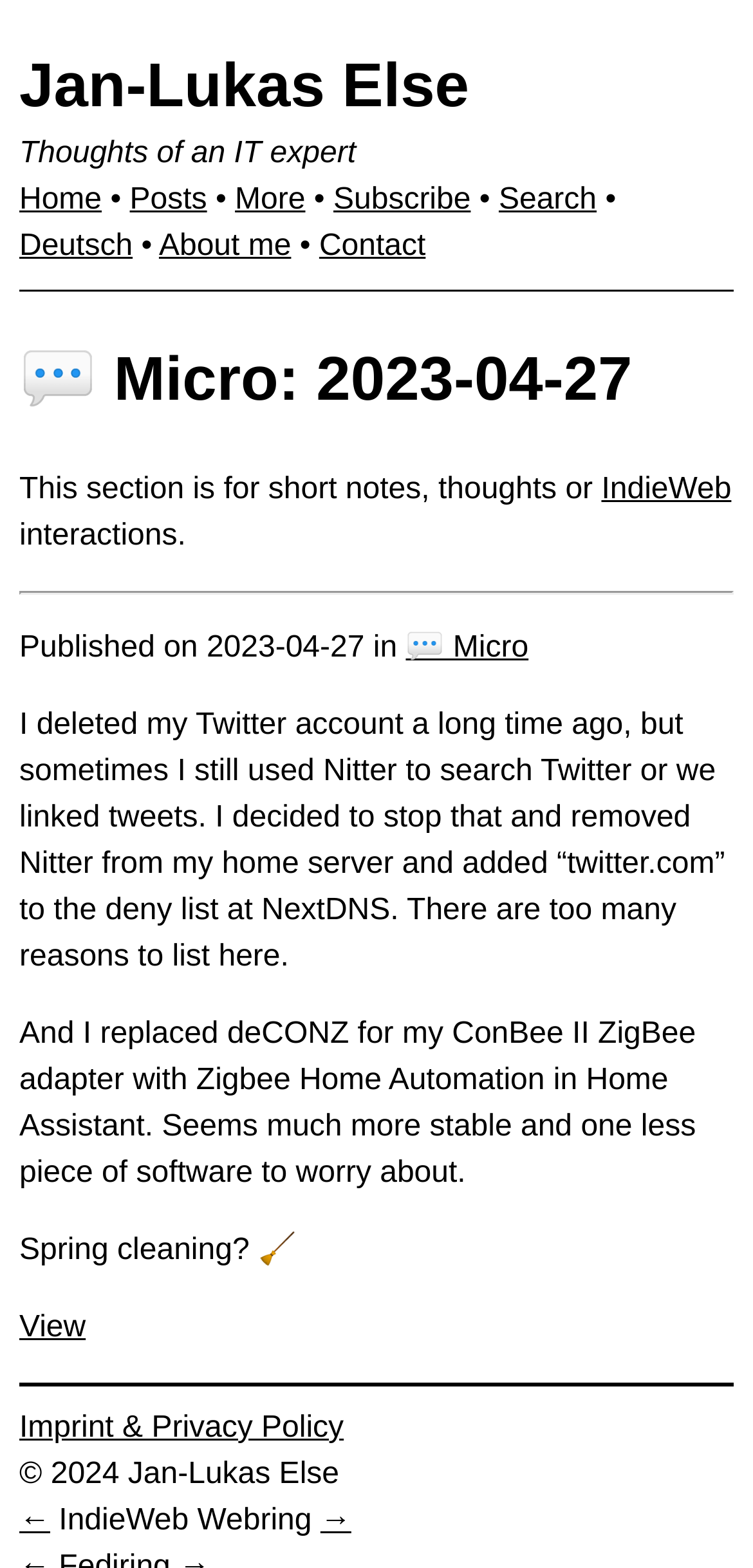Please identify the bounding box coordinates of where to click in order to follow the instruction: "view more posts".

[0.312, 0.117, 0.406, 0.138]